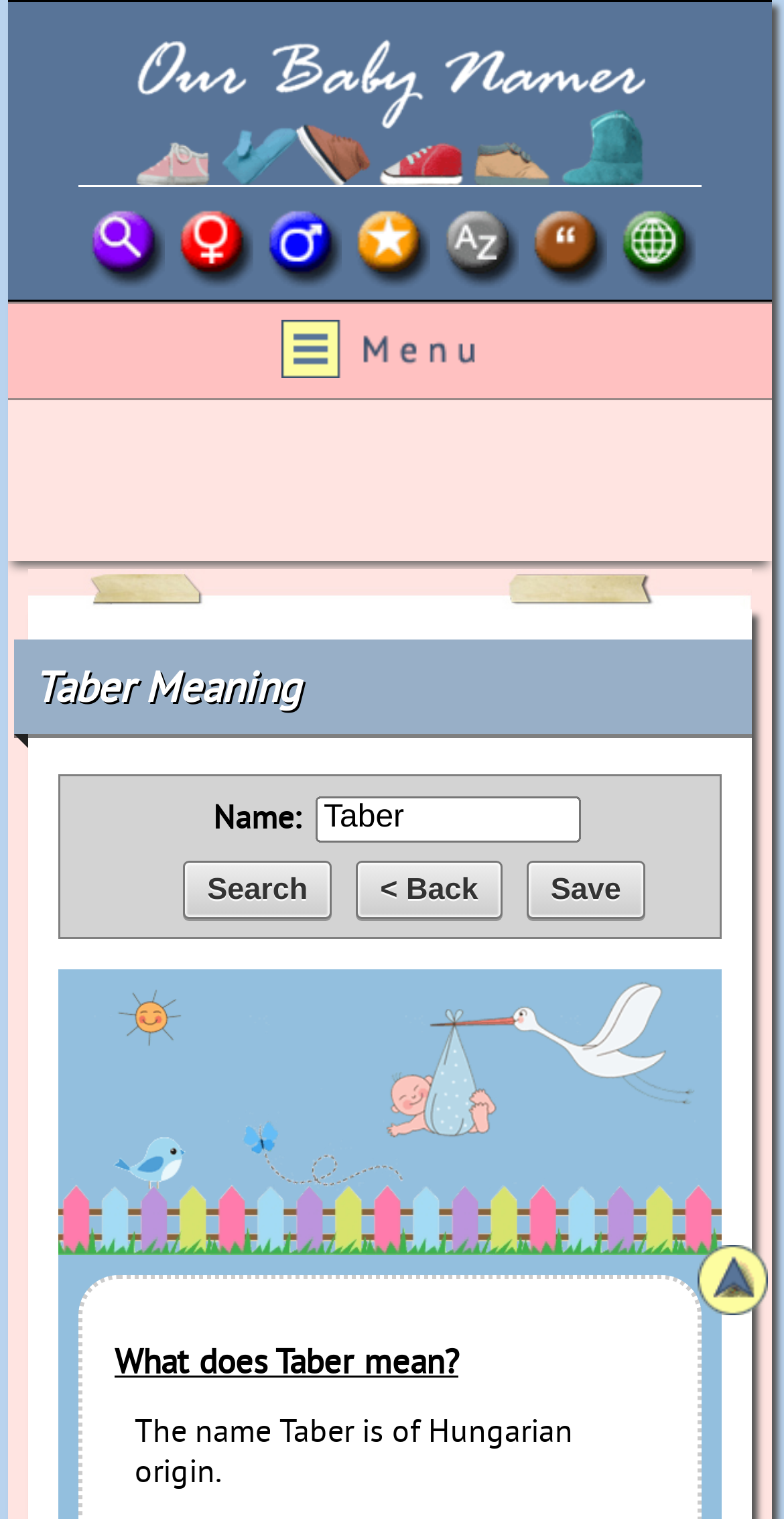What is the origin of the name Taber?
Kindly answer the question with as much detail as you can.

The answer can be found in the StaticText element with the text 'The name Taber is of Hungarian origin.' which is located at the bottom of the webpage.